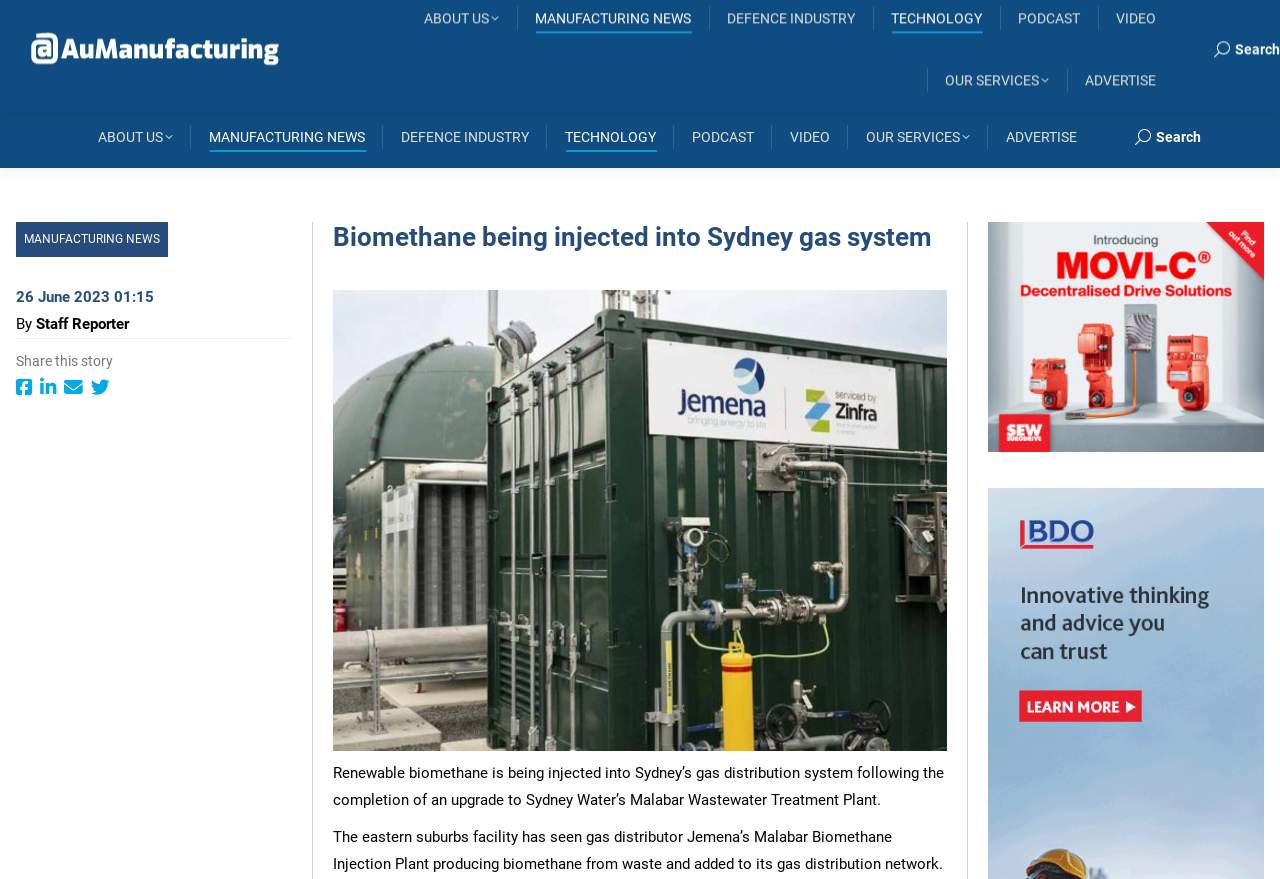Detail the webpage's structure and highlights in your description.

The webpage is about Australian Manufacturing Forum, with a focus on renewable biomethane being injected into Sydney's gas distribution system. At the top, there is a header section with links to various social media platforms, including LinkedIn, YouTube, and a search bar. Below the header, there is a navigation menu with links to different sections of the website, such as "About Us", "Manufacturing News", "Defence Industry", and more.

The main content of the webpage is an article about biomethane injection into Sydney's gas system. The article is accompanied by an image and has a heading that reads "Biomethane being injected into Sydney gas system". The article text is divided into two paragraphs, with the first paragraph describing the upgrade to Sydney Water's Malabar Wastewater Treatment Plant and the second paragraph explaining how the biomethane is produced from waste and added to the gas distribution network.

On the right side of the webpage, there is a section with a heading "Share this story" and links to share the article on various platforms. Below this section, there is a large advertisement banner. At the bottom of the webpage, there is another advertisement banner.